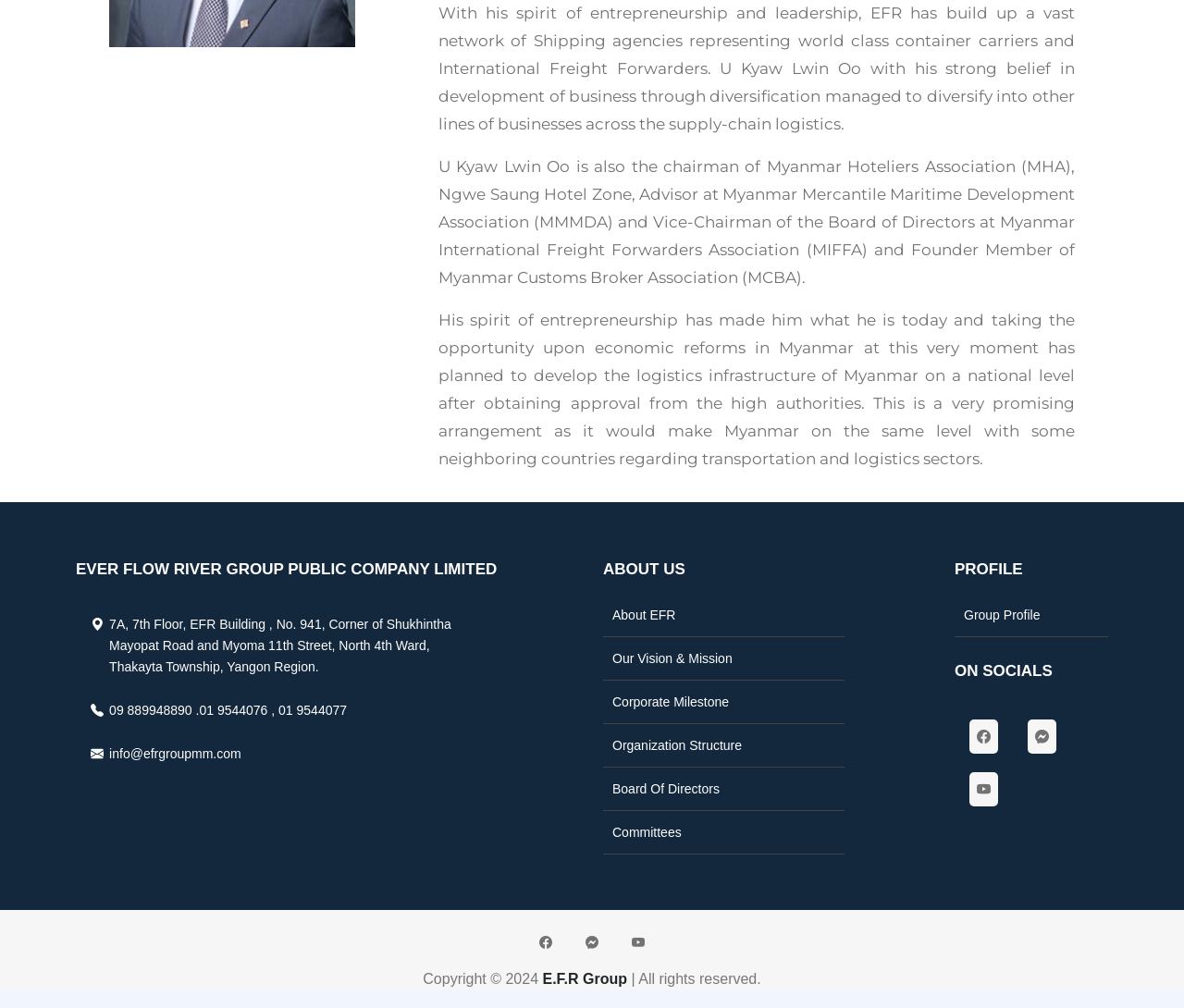Identify the bounding box for the UI element described as: "Corporate Milestone". Ensure the coordinates are four float numbers between 0 and 1, formatted as [left, top, right, bottom].

[0.517, 0.69, 0.616, 0.703]